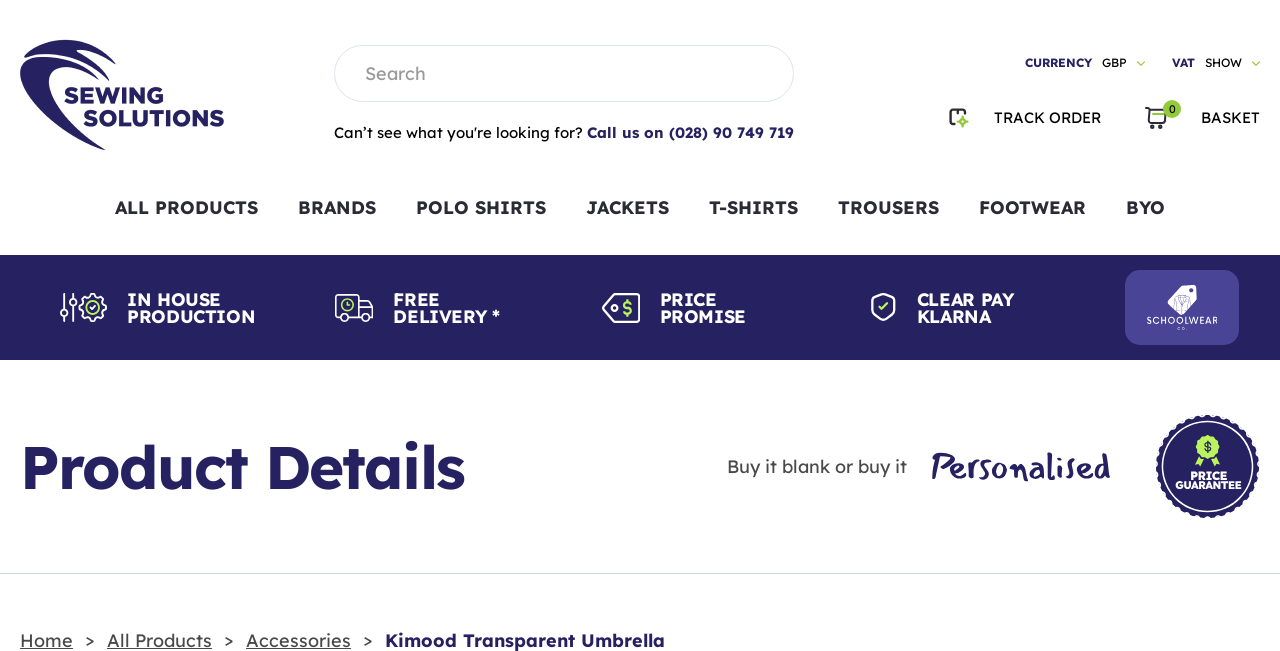Locate the bounding box coordinates of the element you need to click to accomplish the task described by this instruction: "Search for products".

[0.261, 0.07, 0.62, 0.157]